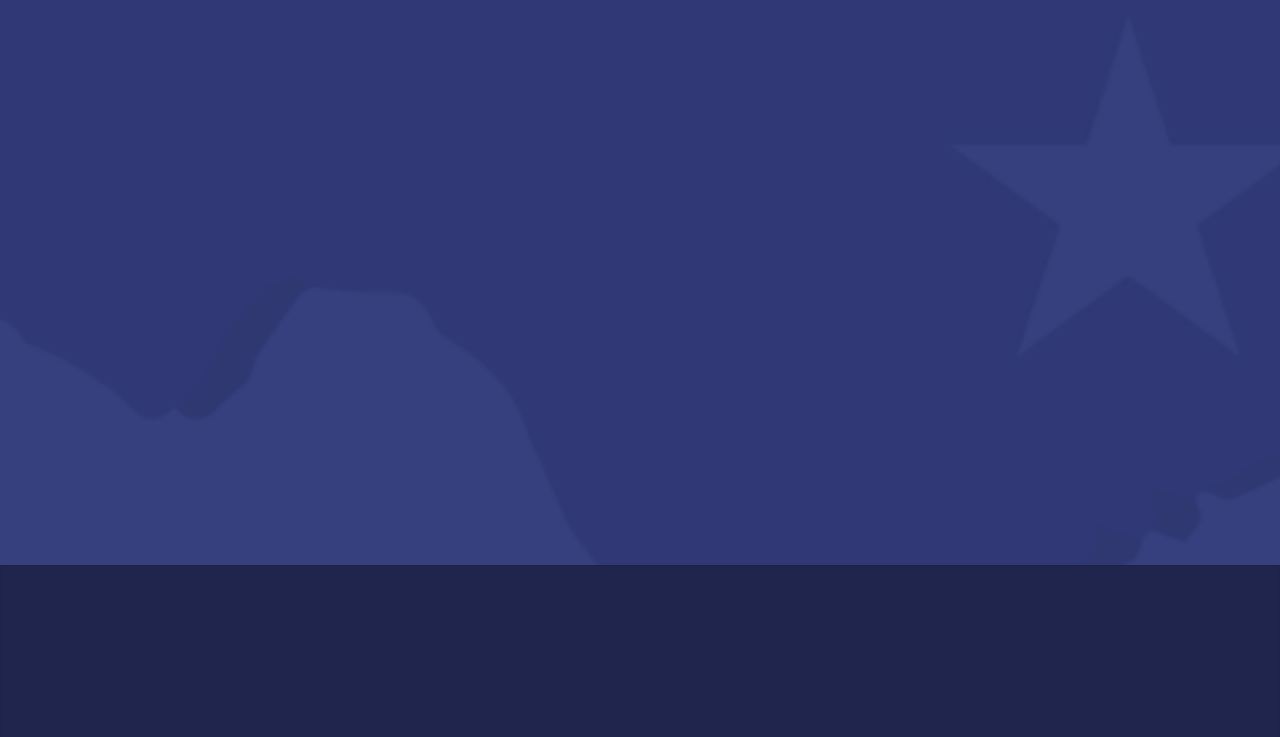Can you specify the bounding box coordinates of the area that needs to be clicked to fulfill the following instruction: "Learn more about services in La Grange"?

[0.568, 0.323, 0.628, 0.35]